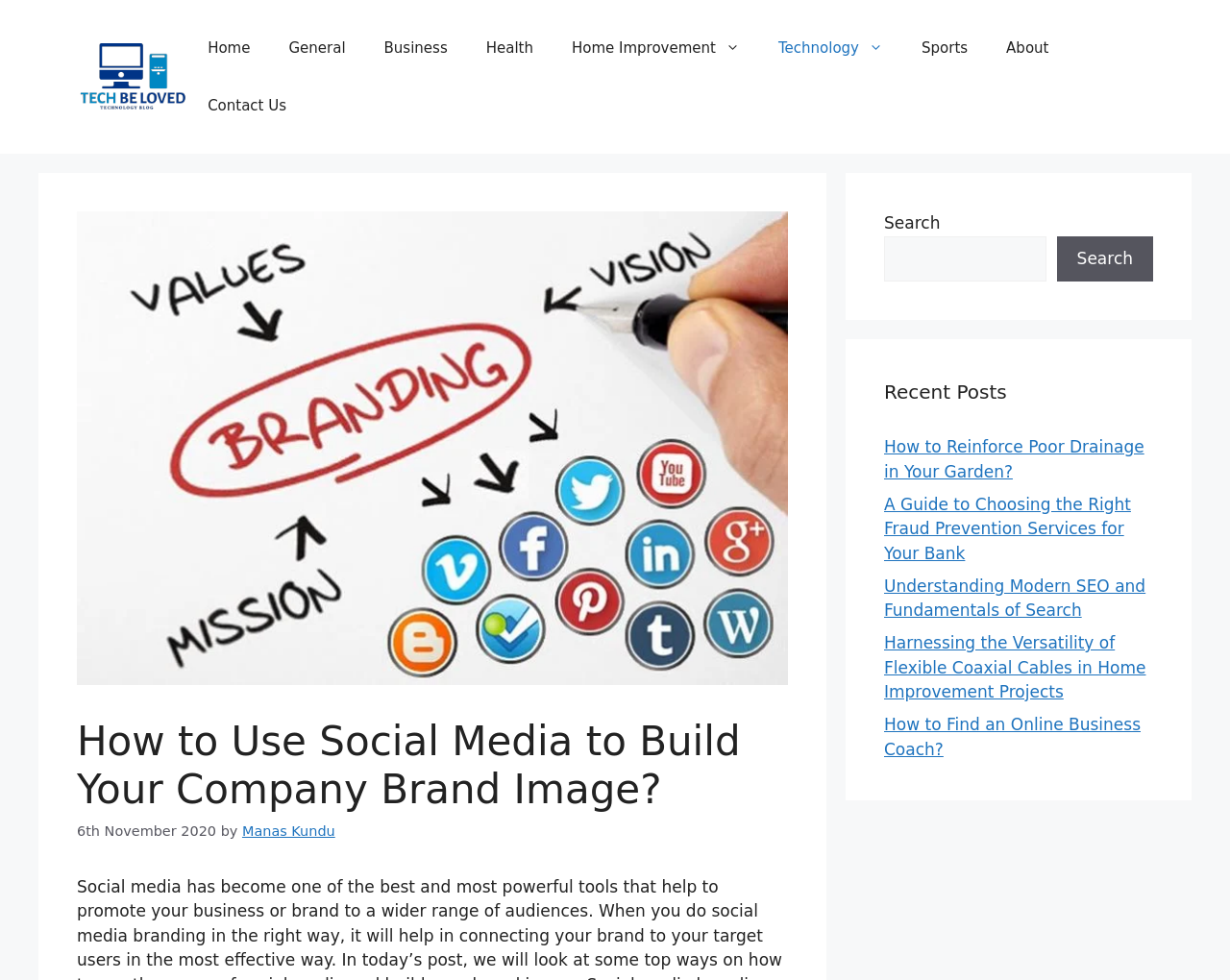Please identify the coordinates of the bounding box that should be clicked to fulfill this instruction: "Click on the Home link".

[0.153, 0.02, 0.219, 0.078]